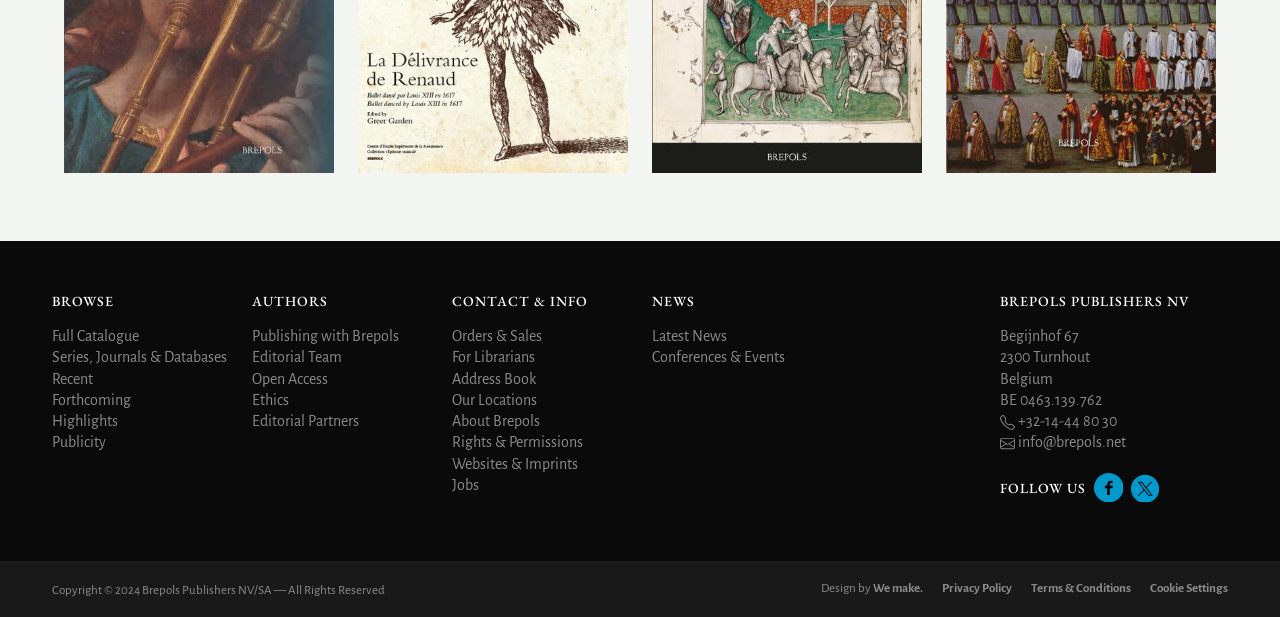Identify the bounding box coordinates of the region that needs to be clicked to carry out this instruction: "Follow Brepols on Facebook". Provide these coordinates as four float numbers ranging from 0 to 1, i.e., [left, top, right, bottom].

[0.854, 0.793, 0.878, 0.819]